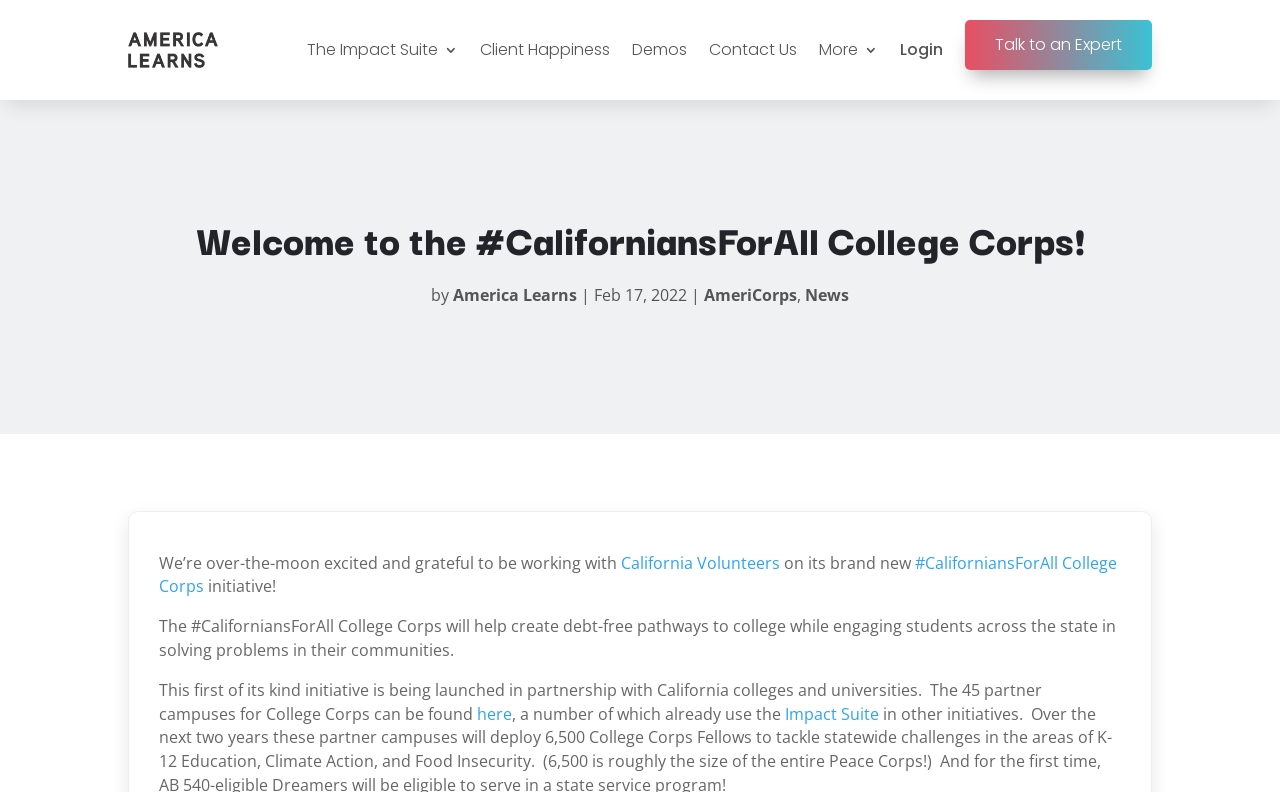Describe all visible elements and their arrangement on the webpage.

The webpage is about the #CaliforniansForAll College Corps program, which is using the Impact Suite by America Learns to manage and scale its impact. At the top left of the page, there is a link to "America Learns" accompanied by an image with the same name. 

Below this, there is a row of links, including "The Impact Suite 3", "Client Happiness", "Demos", "Contact Us", "More 3", and "Login", which are evenly spaced across the top of the page. 

To the right of the "America Learns" link, there is a heading that reads "Welcome to the #CaliforniansForAll College Corps!". Below this heading, there is a line of text that reads "by America Learns | Feb 17, 2022", with a link to "AmeriCorps" and "News" on the right side. 

Further down the page, there is a paragraph of text that explains the #CaliforniansForAll College Corps initiative, which aims to create debt-free pathways to college while engaging students in solving community problems. The text also mentions that the initiative is being launched in partnership with California colleges and universities, and provides a link to find the 45 partner campuses. 

Throughout the page, there are several links to other pages, including "Talk to an Expert" and "California Volunteers". Overall, the page appears to be an introduction to the #CaliforniansForAll College Corps program and its partnership with America Learns.